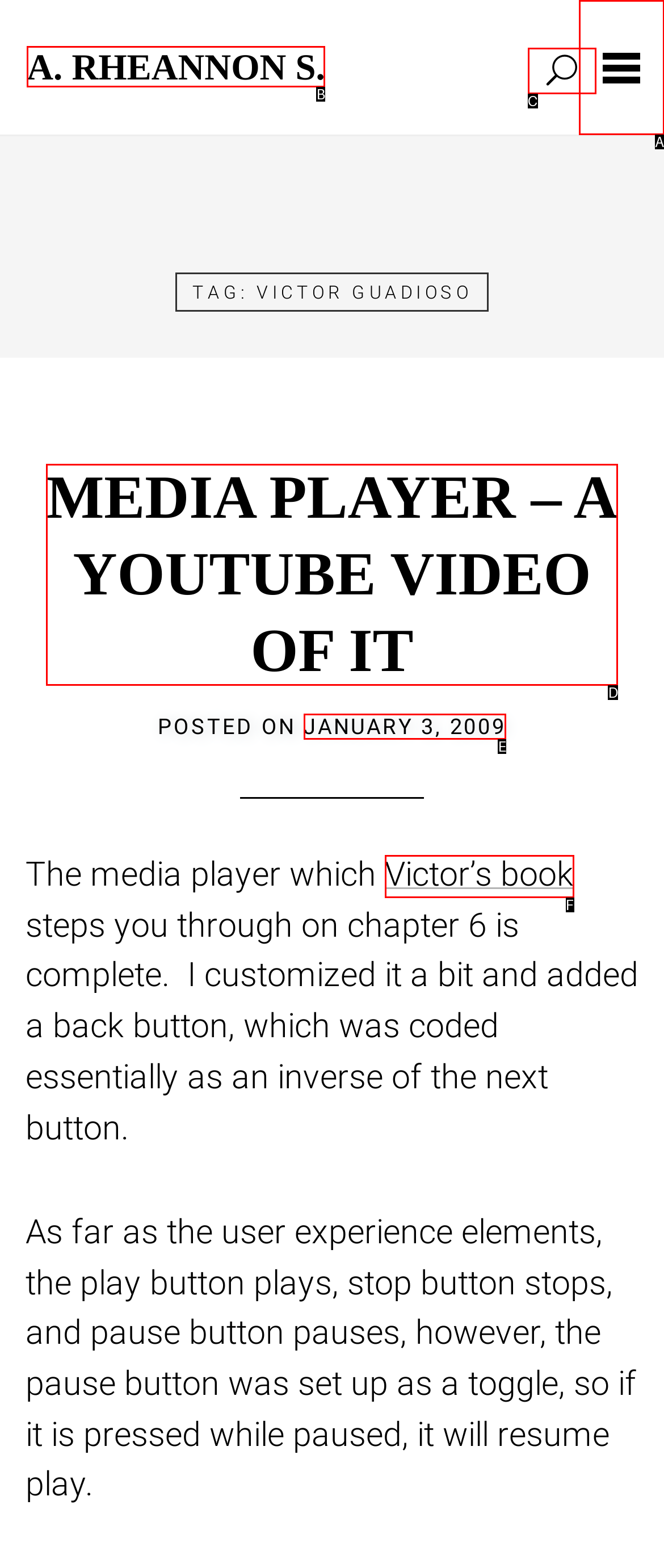From the options shown, which one fits the description: PreferredOne? Respond with the appropriate letter.

None